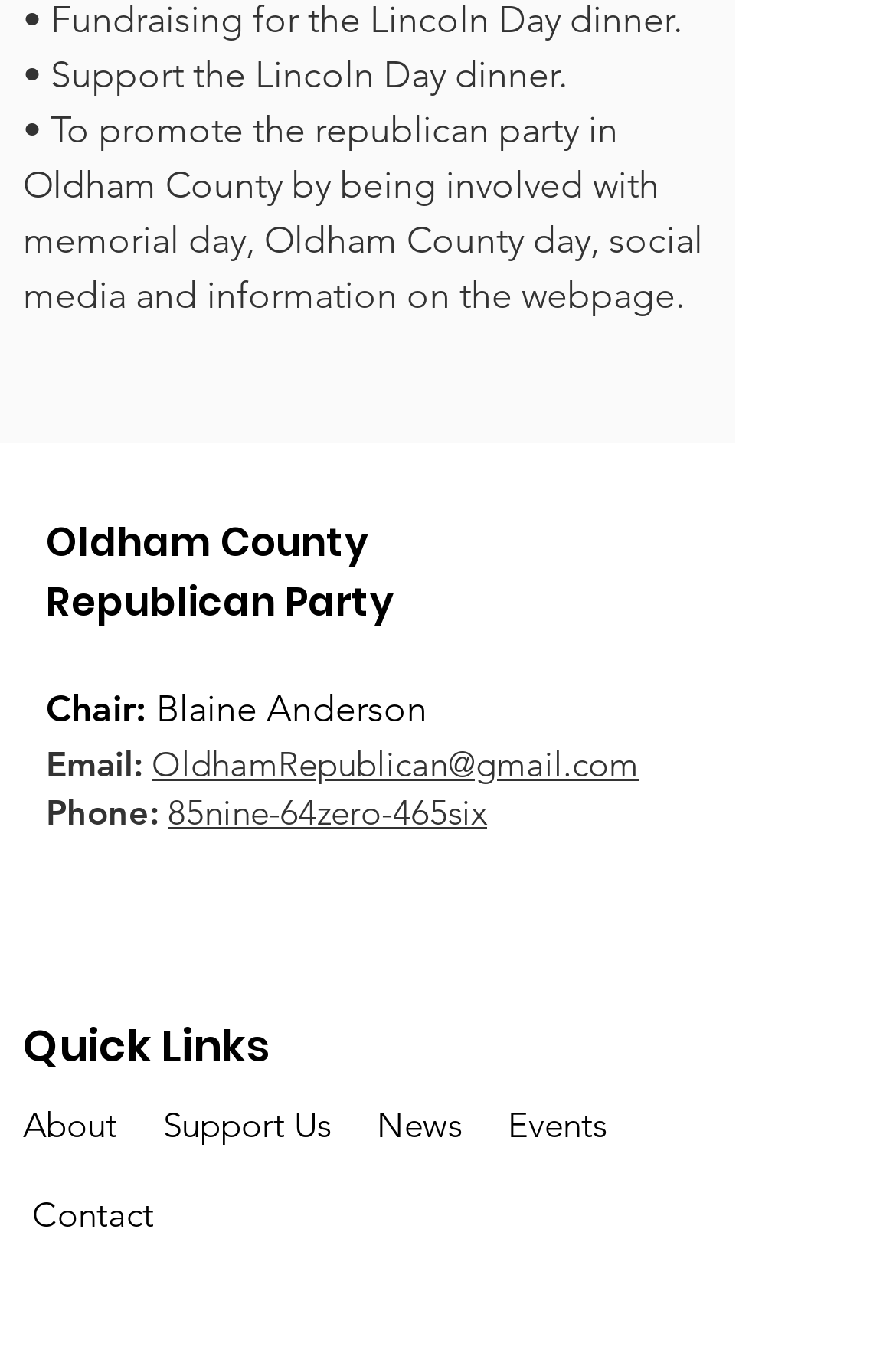Refer to the image and answer the question with as much detail as possible: What is the email address of the chair?

I found the answer by looking at the link element with the text 'OldhamRepublican@gmail.com' which is located below the 'Email:' label.